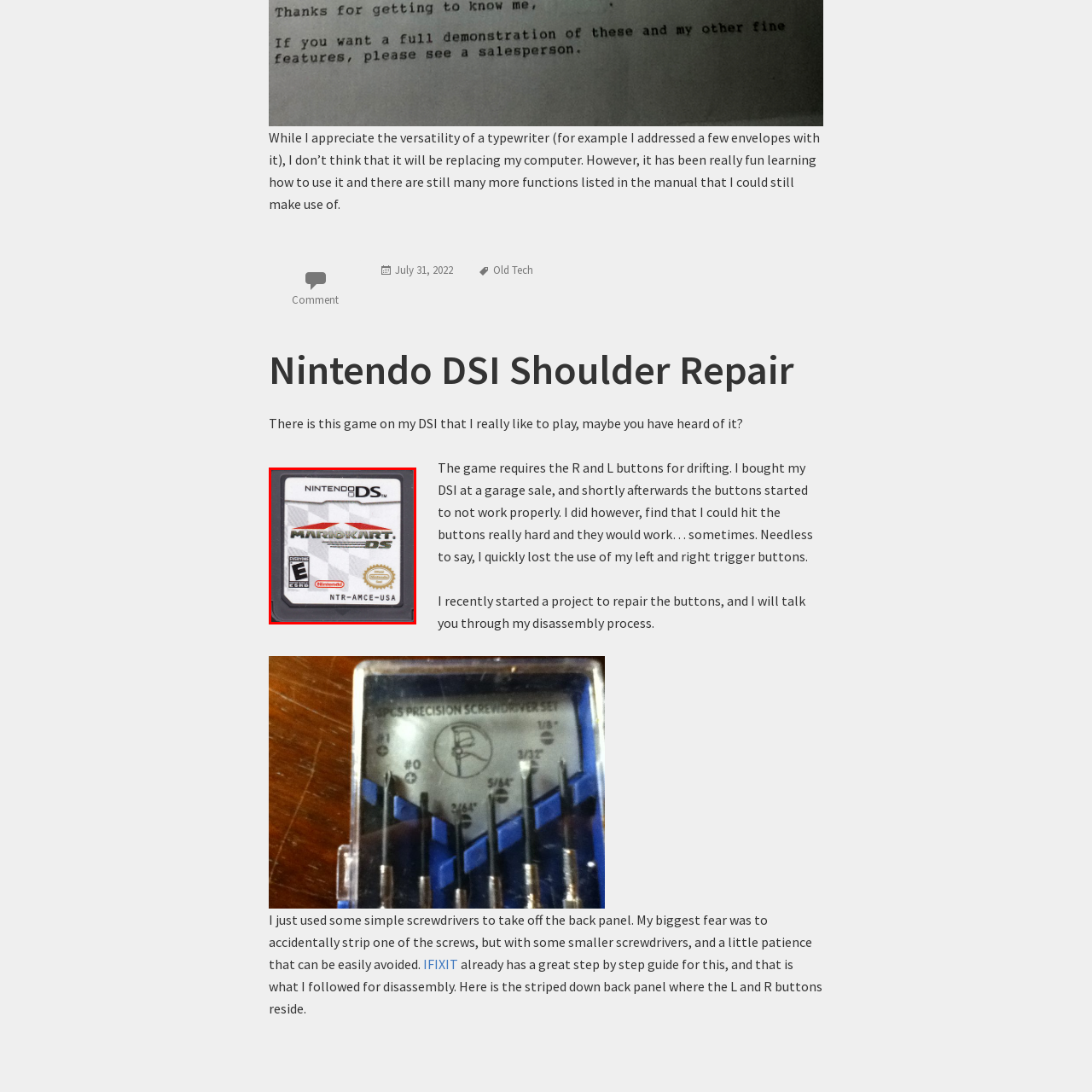What is the name of the console Mario Kart DS was developed for? View the image inside the red bounding box and respond with a concise one-word or short-phrase answer.

Nintendo DS